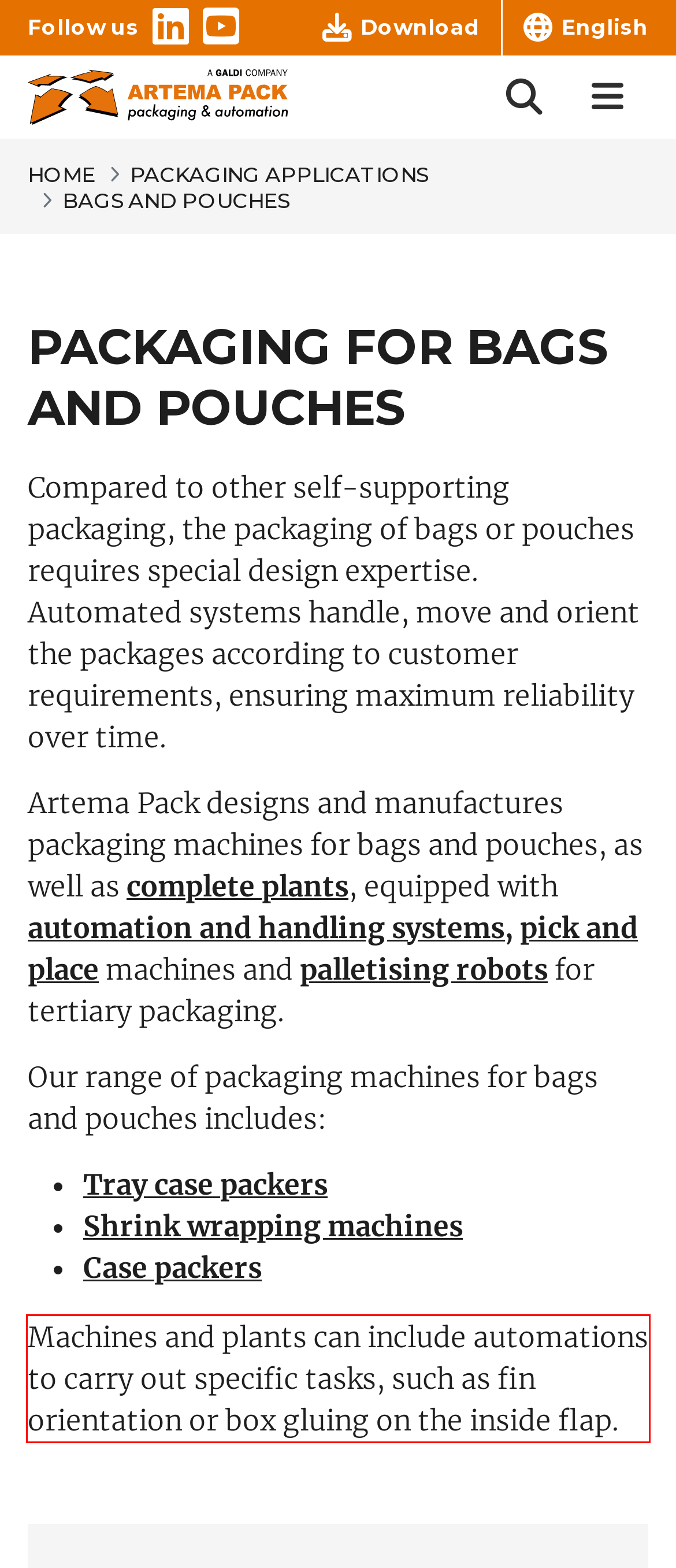Using the provided webpage screenshot, identify and read the text within the red rectangle bounding box.

Machines and plants can include automations to carry out specific tasks, such as fin orientation or box gluing on the inside flap.